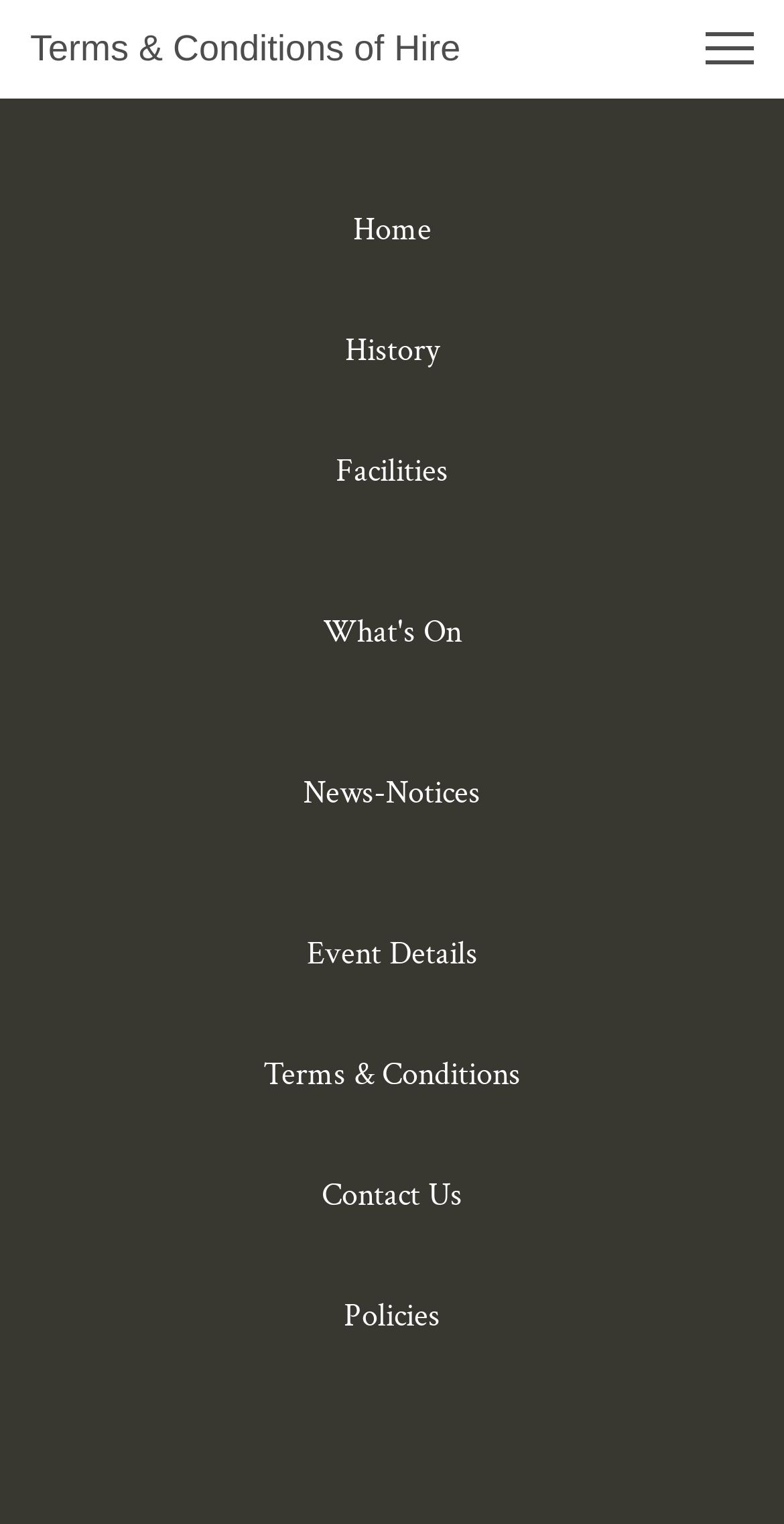Locate the bounding box coordinates of the element's region that should be clicked to carry out the following instruction: "view news and notices". The coordinates need to be four float numbers between 0 and 1, i.e., [left, top, right, bottom].

[0.336, 0.494, 0.664, 0.546]